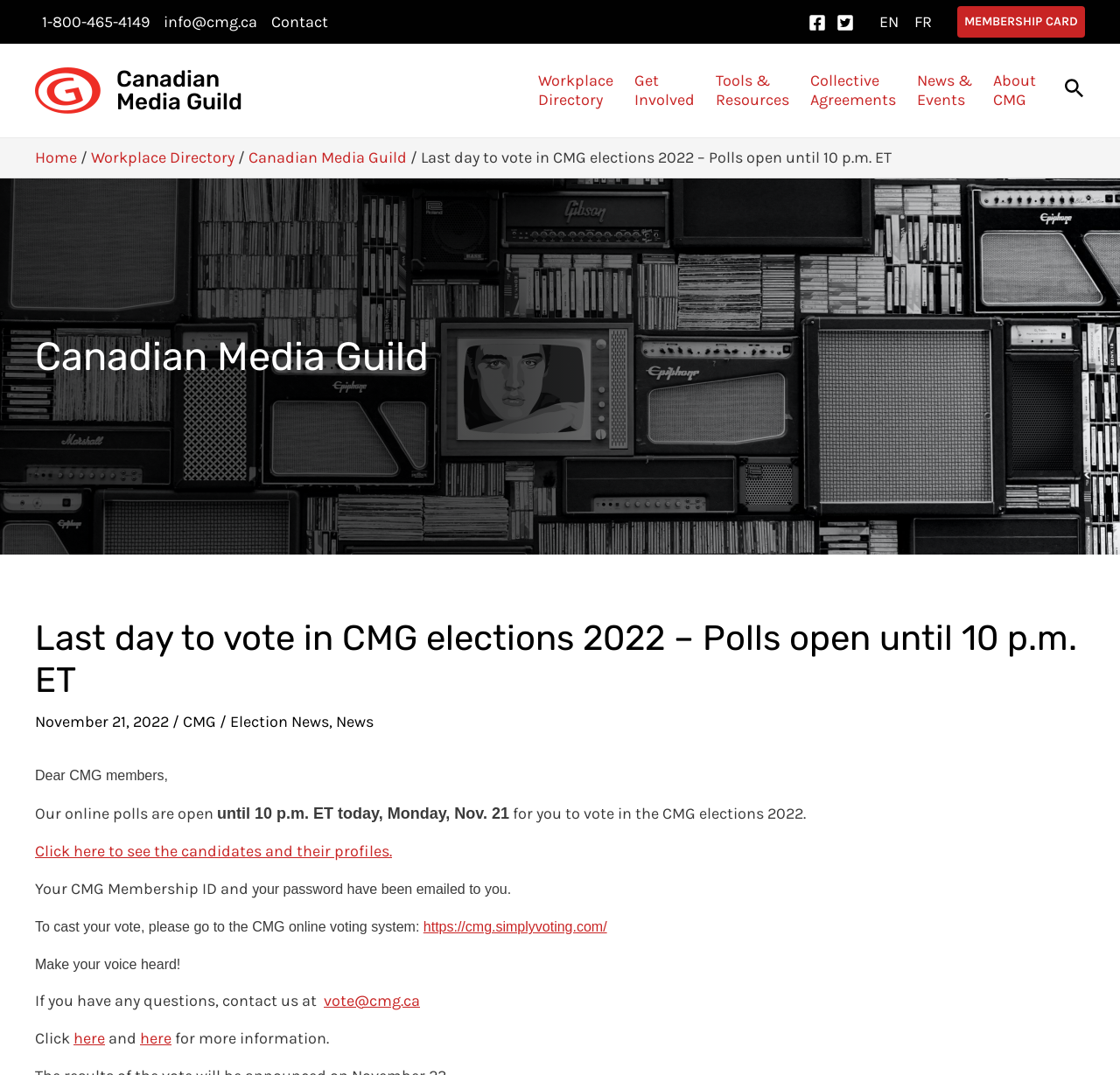Please find the bounding box coordinates for the clickable element needed to perform this instruction: "View the candidates and their profiles".

[0.031, 0.783, 0.35, 0.801]